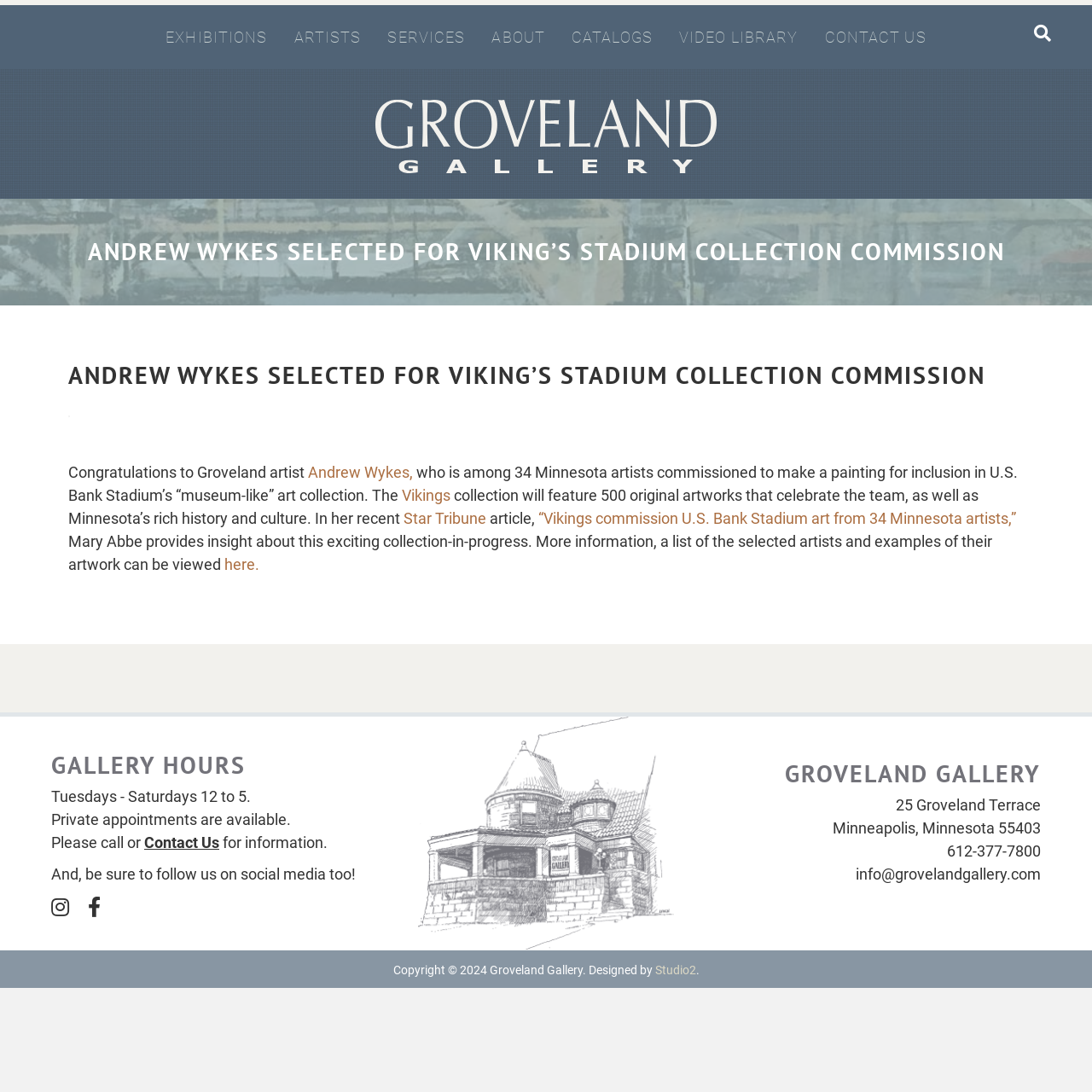Using the description "Star Tribune", predict the bounding box of the relevant HTML element.

[0.37, 0.466, 0.445, 0.482]